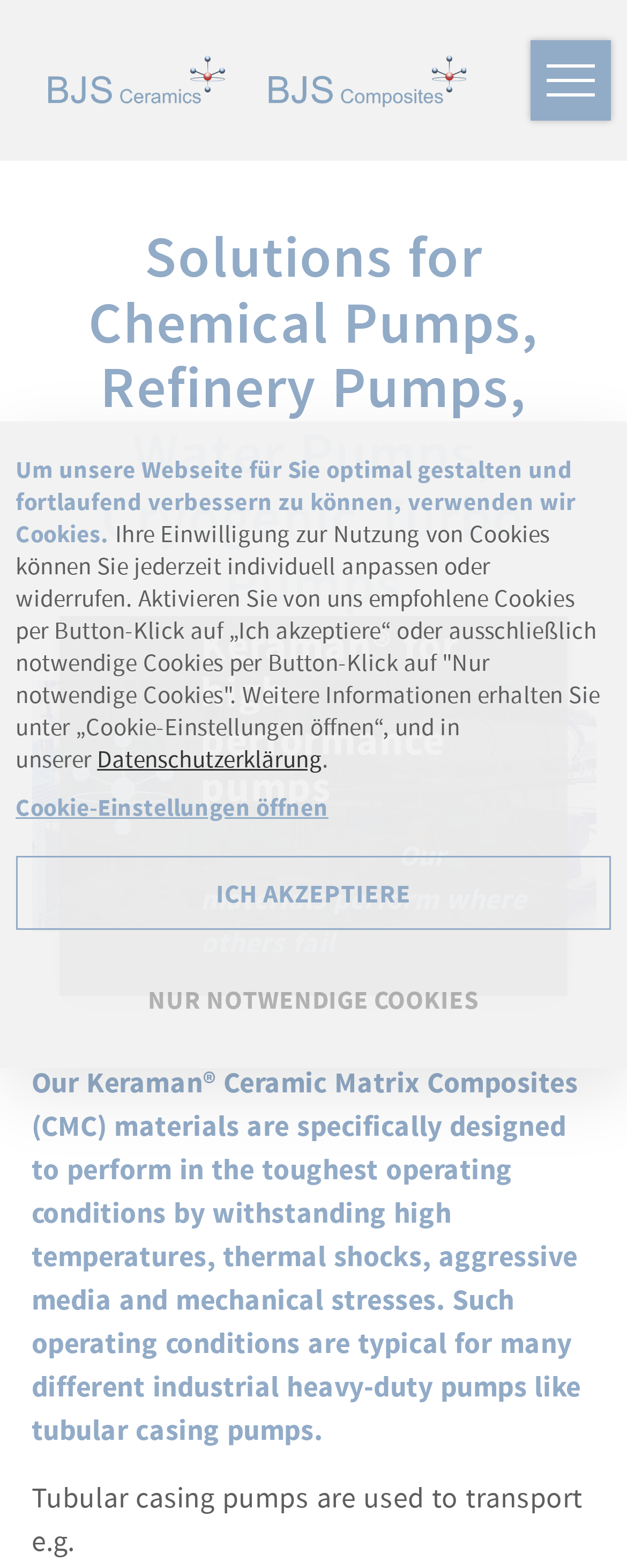What is the purpose of Keraman Ceramic Matrix Composites?
Using the visual information, answer the question in a single word or phrase.

For high-performance pumps